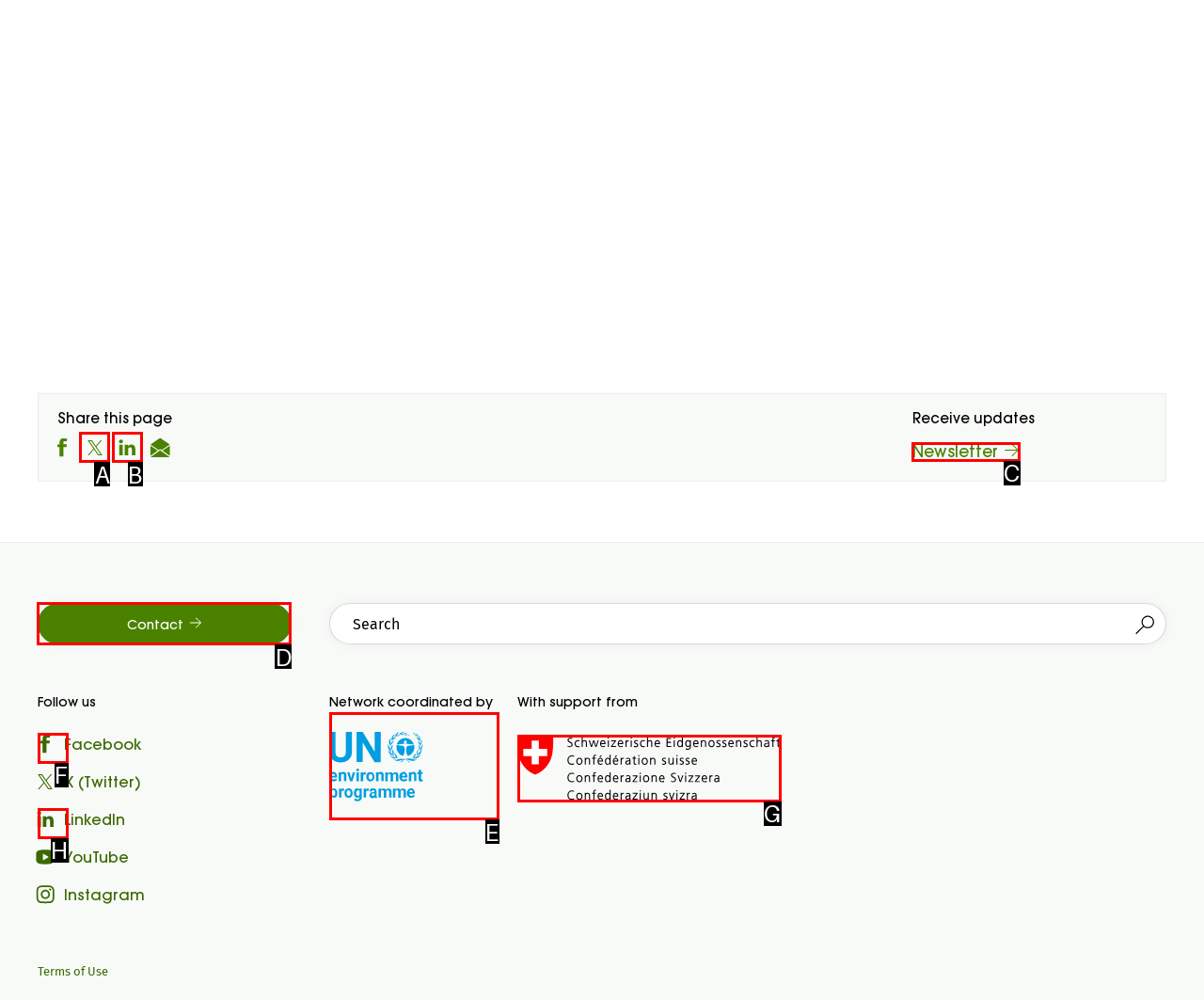Determine the letter of the element I should select to fulfill the following instruction: Contact us. Just provide the letter.

D